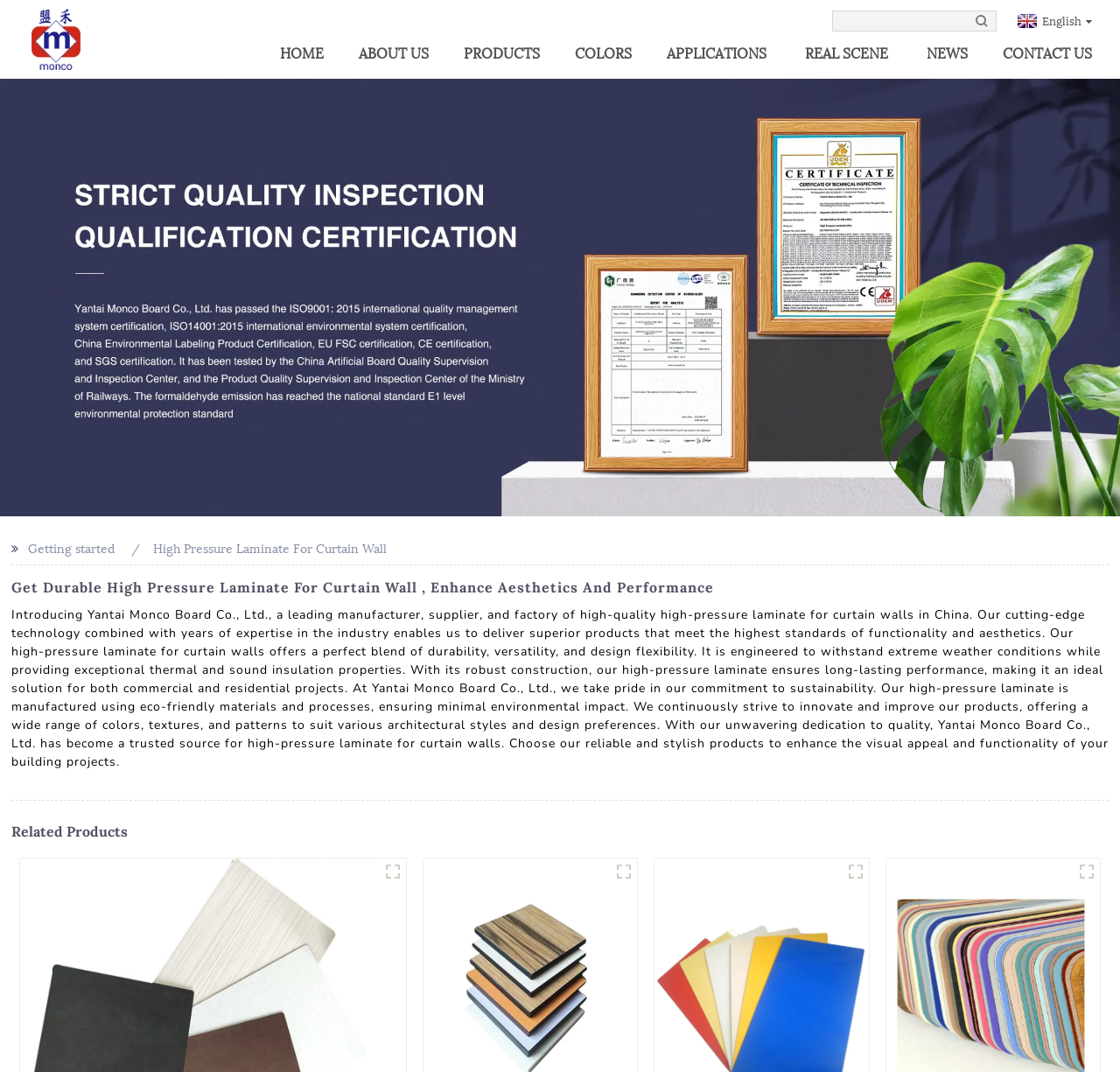Identify the bounding box coordinates for the region to click in order to carry out this instruction: "Learn more about the company". Provide the coordinates using four float numbers between 0 and 1, formatted as [left, top, right, bottom].

None